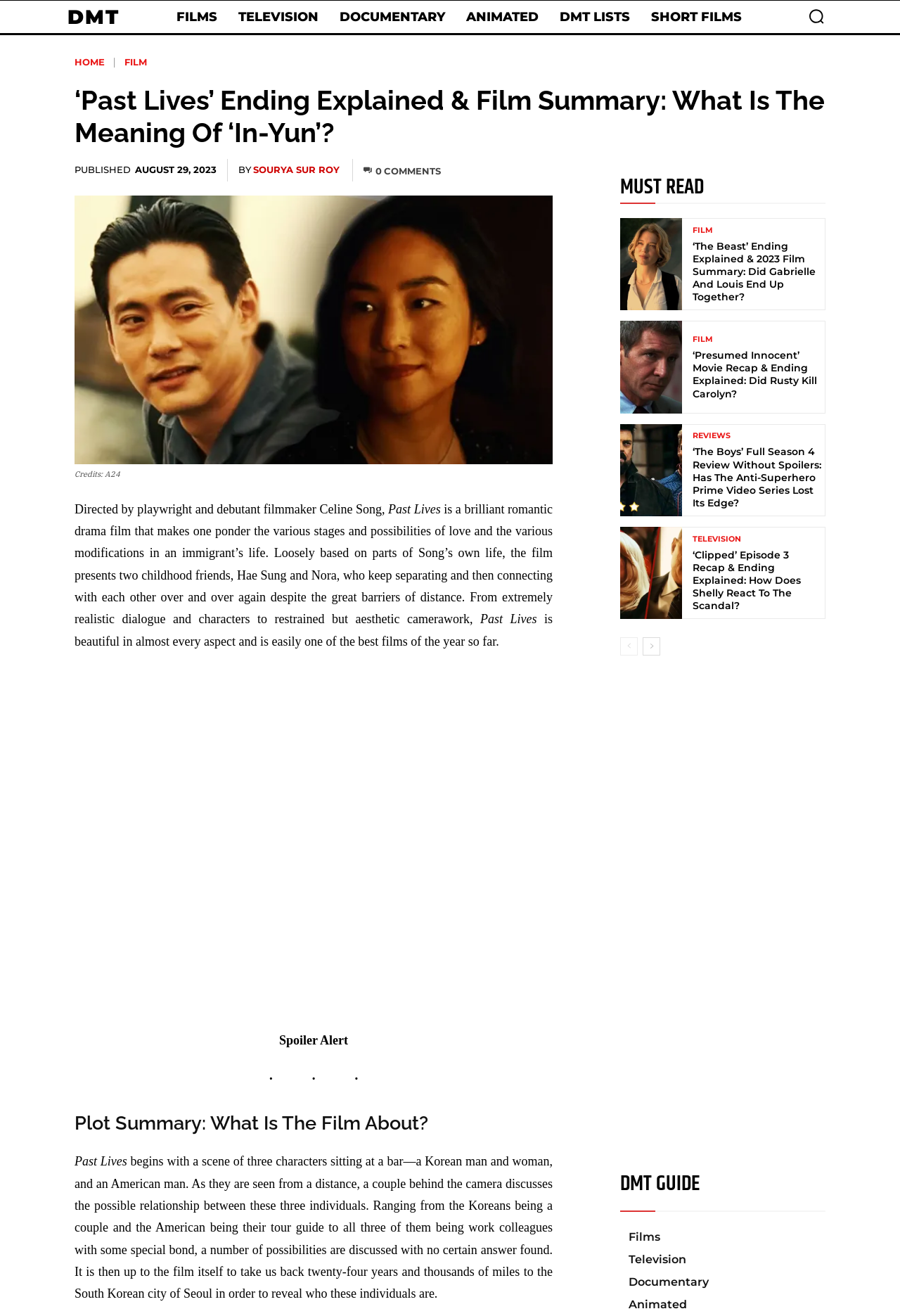Analyze the image and give a detailed response to the question:
What is the topic of the 'MUST READ' section?

The 'MUST READ' section contains links to other film summaries and reviews, such as 'The Beast' Ending Explained & 2023 Film Summary, 'Presumed Innocent’ Movie Recap & Ending Explained, and 'The Boys’ Full Season 4 Review Without Spoilers.